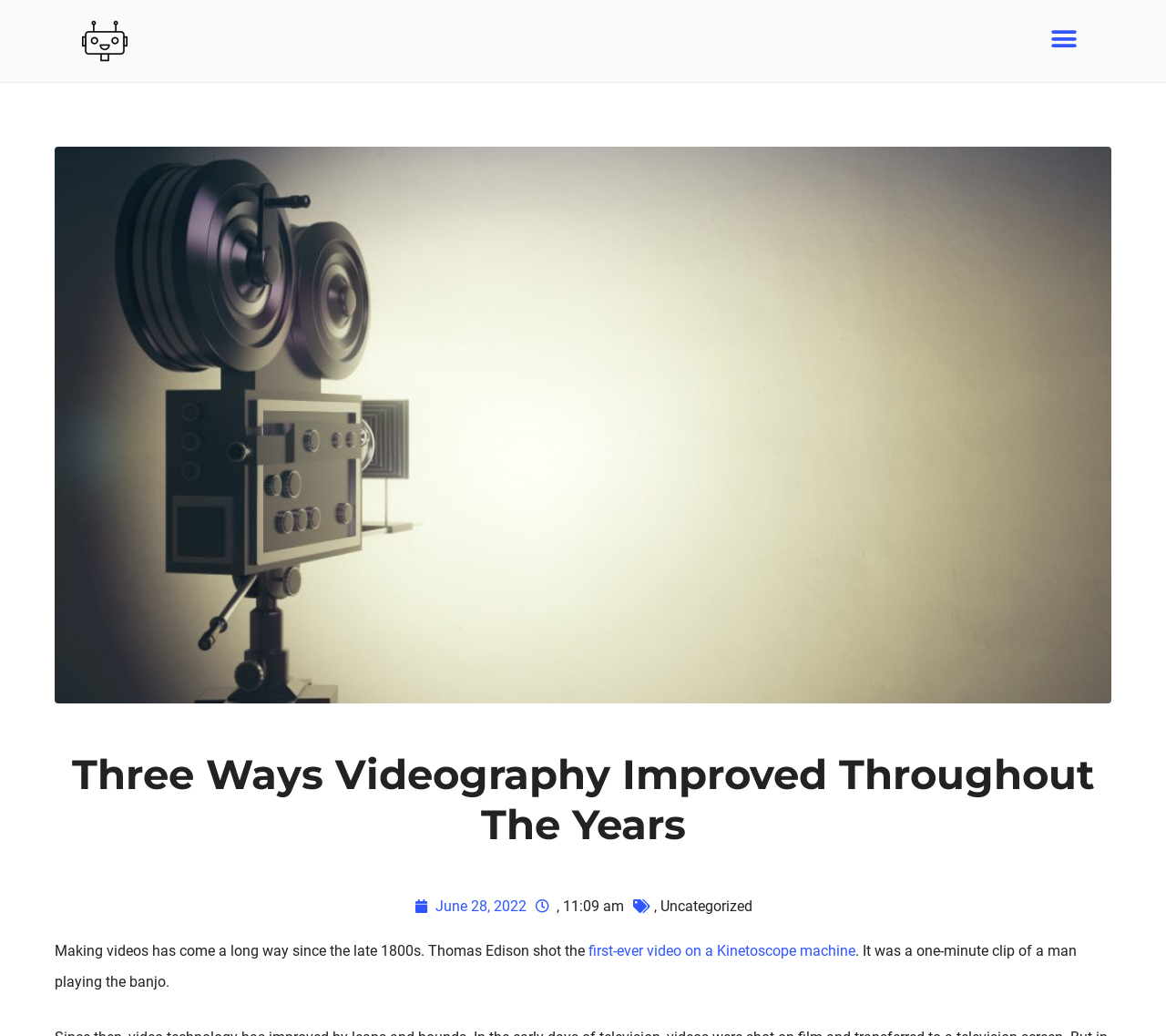Bounding box coordinates should be in the format (top-left x, top-left y, bottom-right x, bottom-right y) and all values should be floating point numbers between 0 and 1. Determine the bounding box coordinate for the UI element described as: alt="topandroidgadget-logo" title="topandroidgadget-logo"

[0.07, 0.018, 0.109, 0.062]